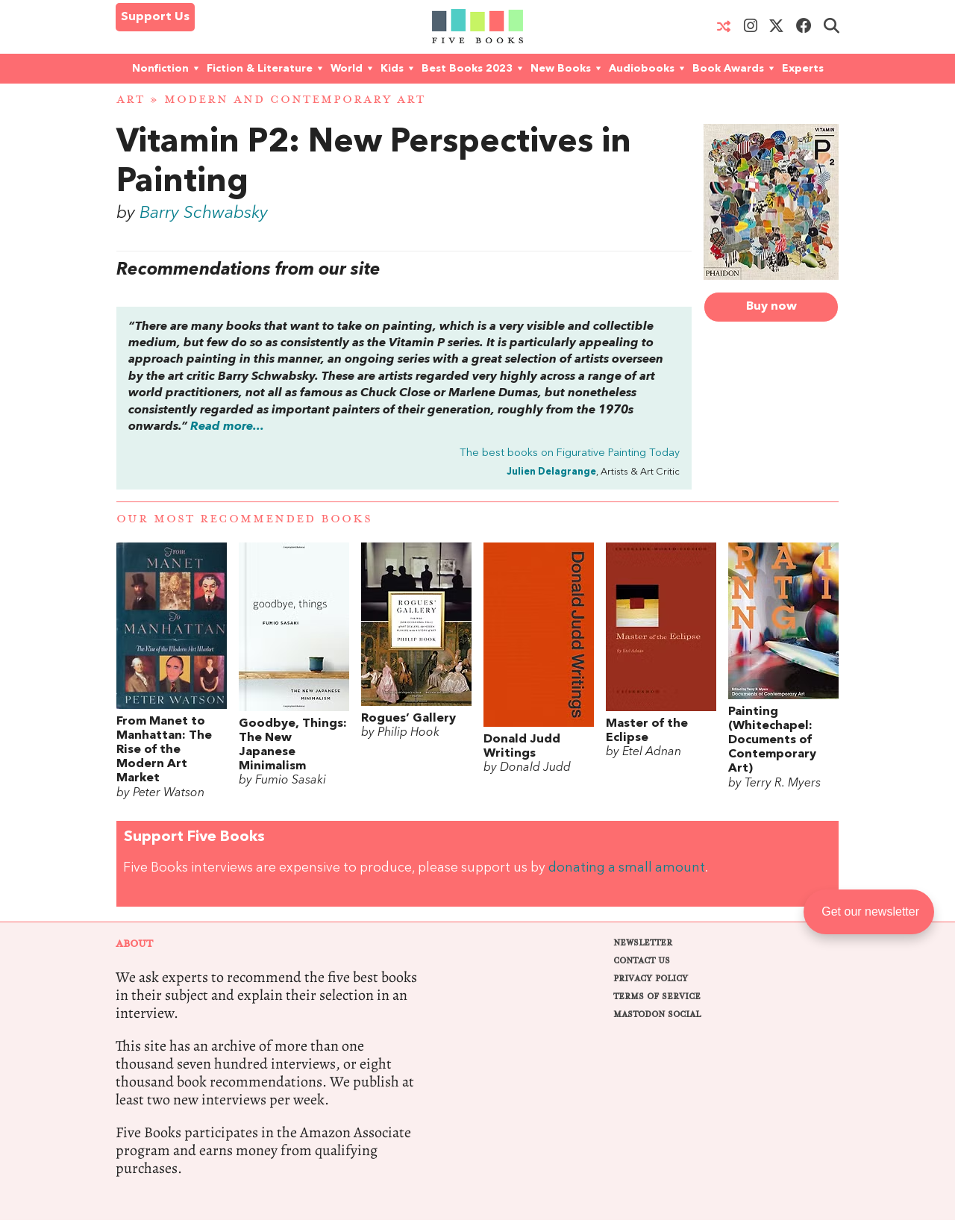Provide a single word or phrase to answer the given question: 
What program does Five Books participate in to earn money?

Amazon Associate program